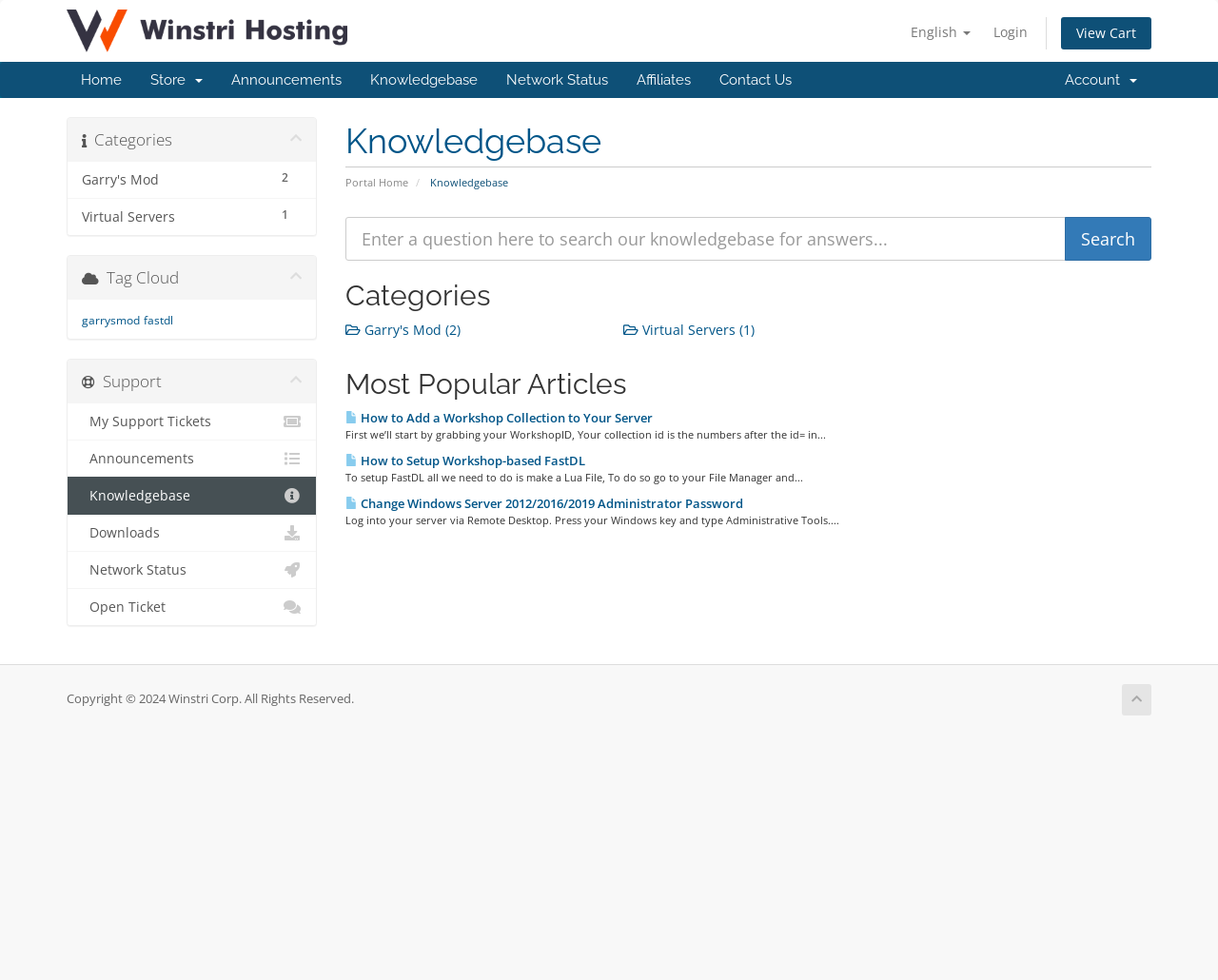Identify the bounding box coordinates of the region that should be clicked to execute the following instruction: "View the most popular article 'How to Add a Workshop Collection to Your Server'".

[0.283, 0.417, 0.536, 0.435]